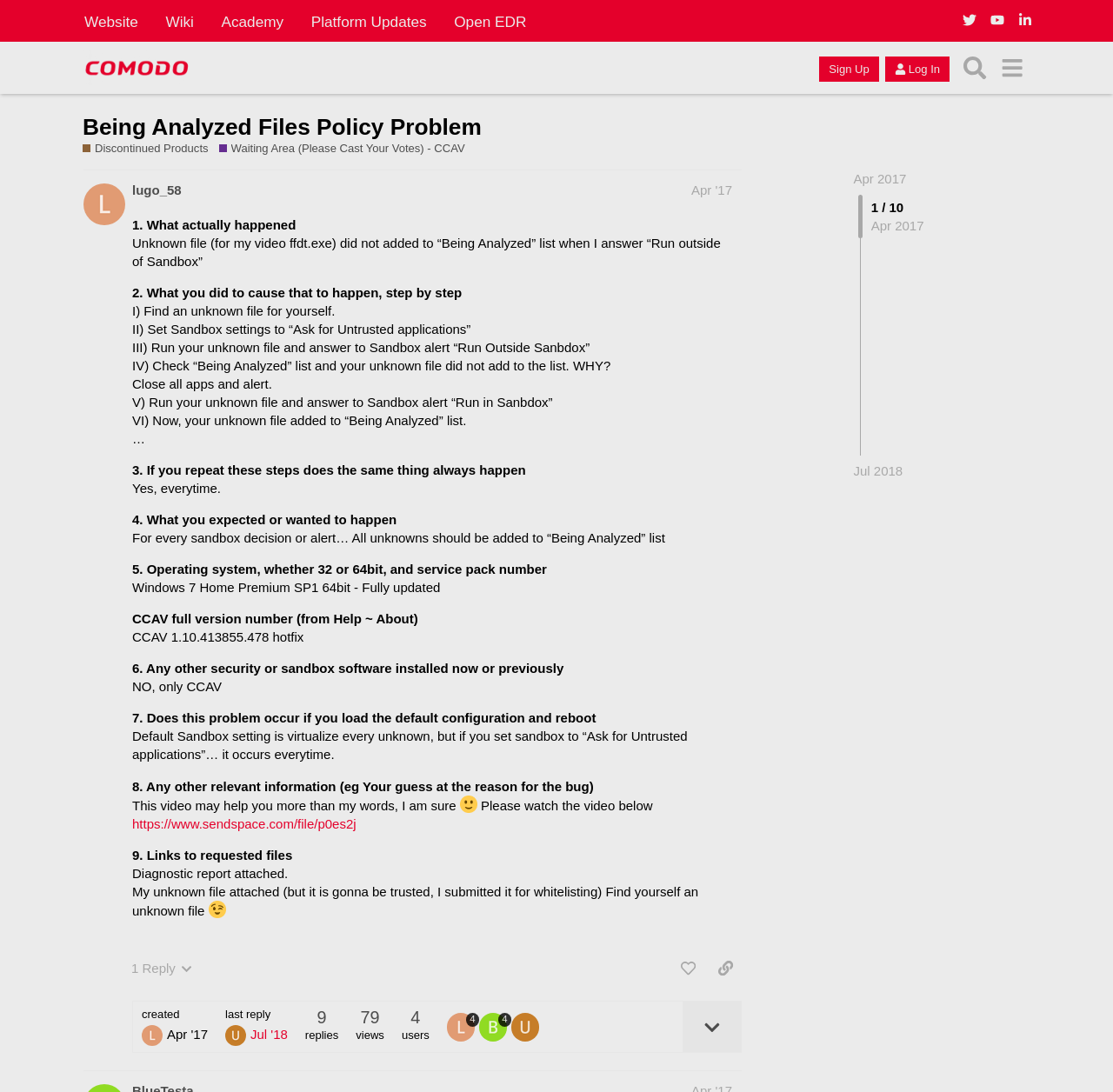What is the version of CCAV used by the user who posted this?
Please provide a detailed answer to the question.

The version of CCAV used by the user who posted this can be found in the post content, where it says 'CCAV 1.10.413855.478 hotfix'.